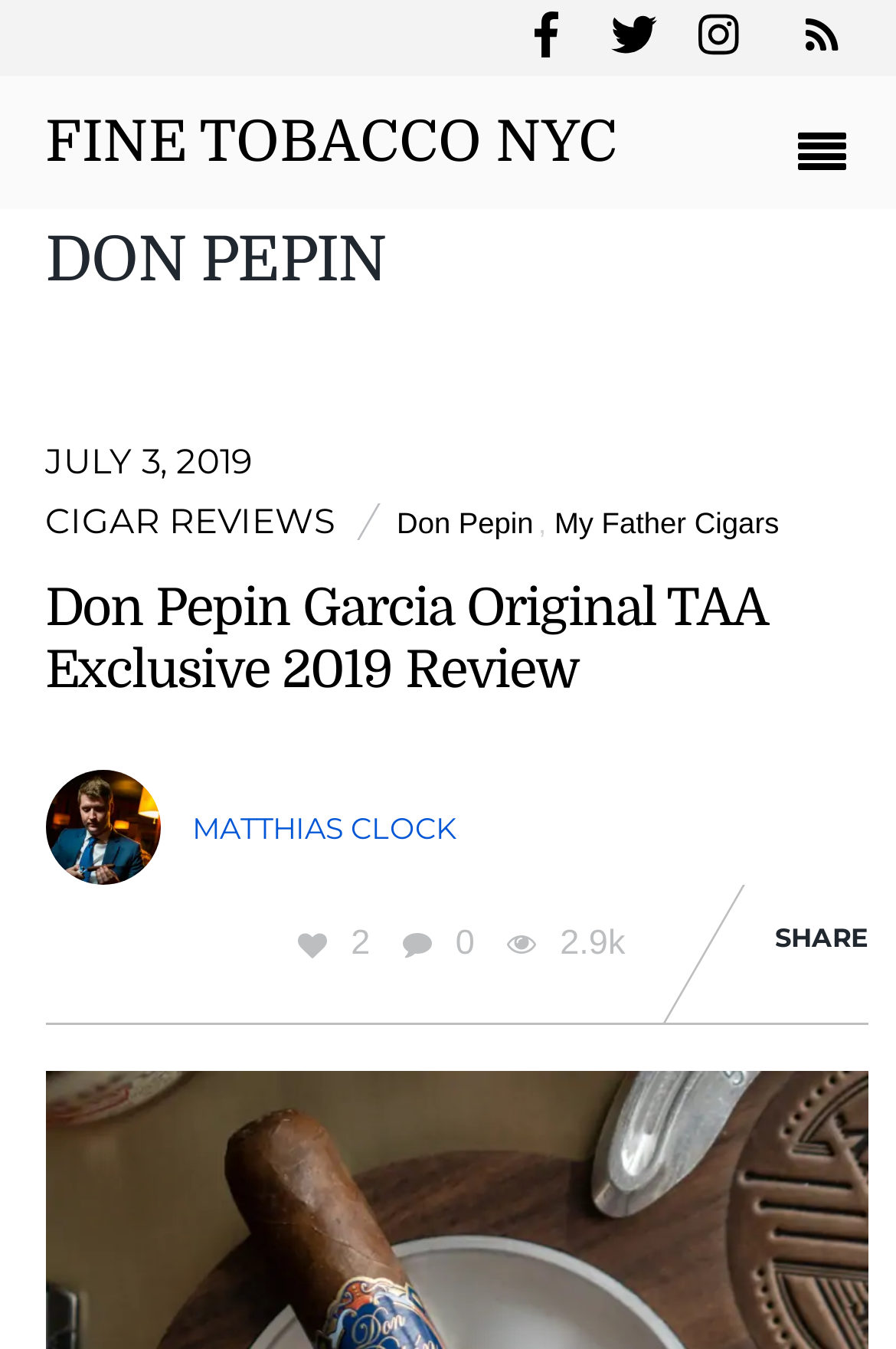Indicate the bounding box coordinates of the element that needs to be clicked to satisfy the following instruction: "Go to Fine Tobacco NYC homepage". The coordinates should be four float numbers between 0 and 1, i.e., [left, top, right, bottom].

[0.05, 0.082, 0.688, 0.13]